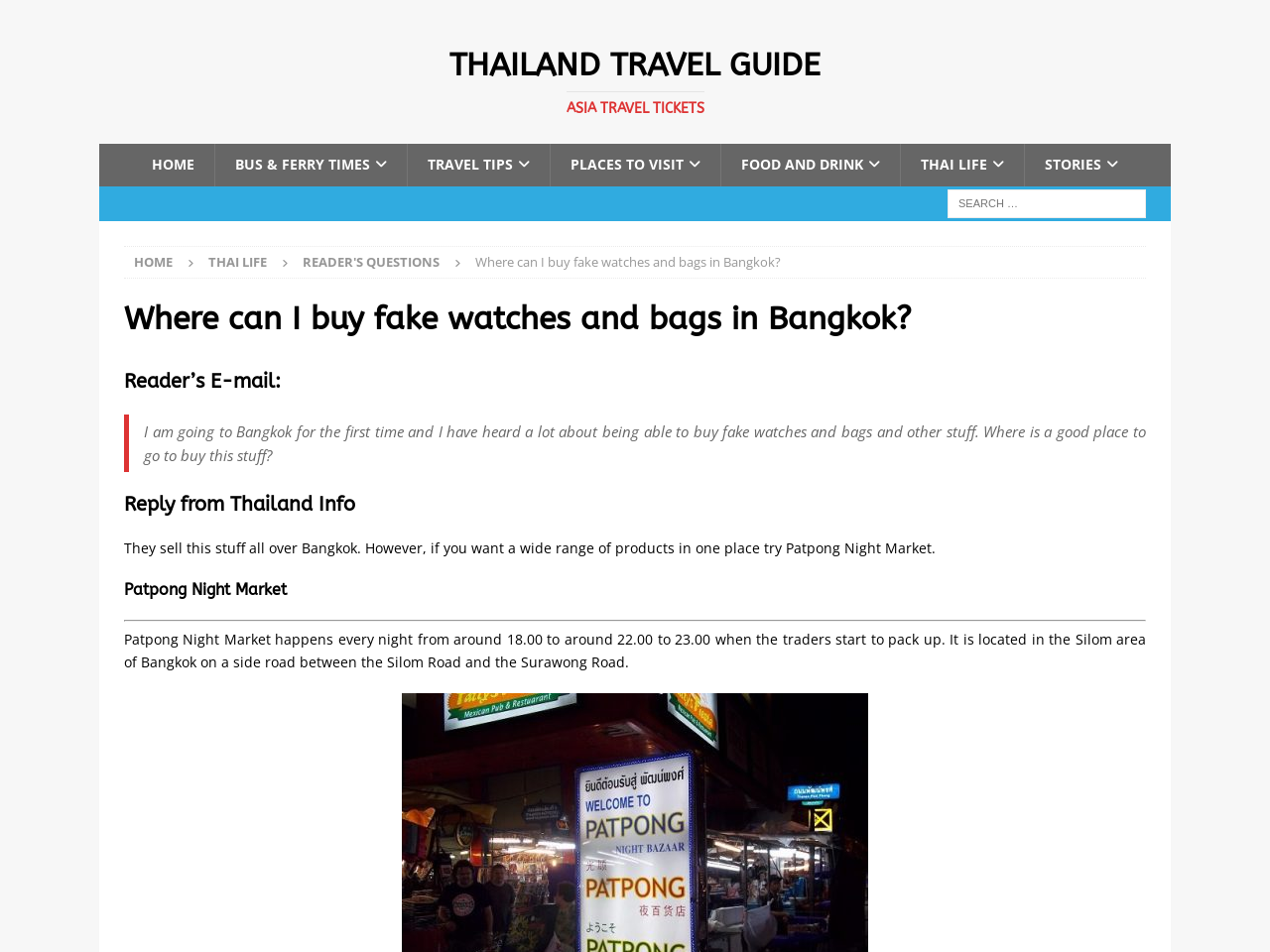Please reply to the following question using a single word or phrase: 
What type of products can be found at Patpong Night Market?

Fake watches and bags